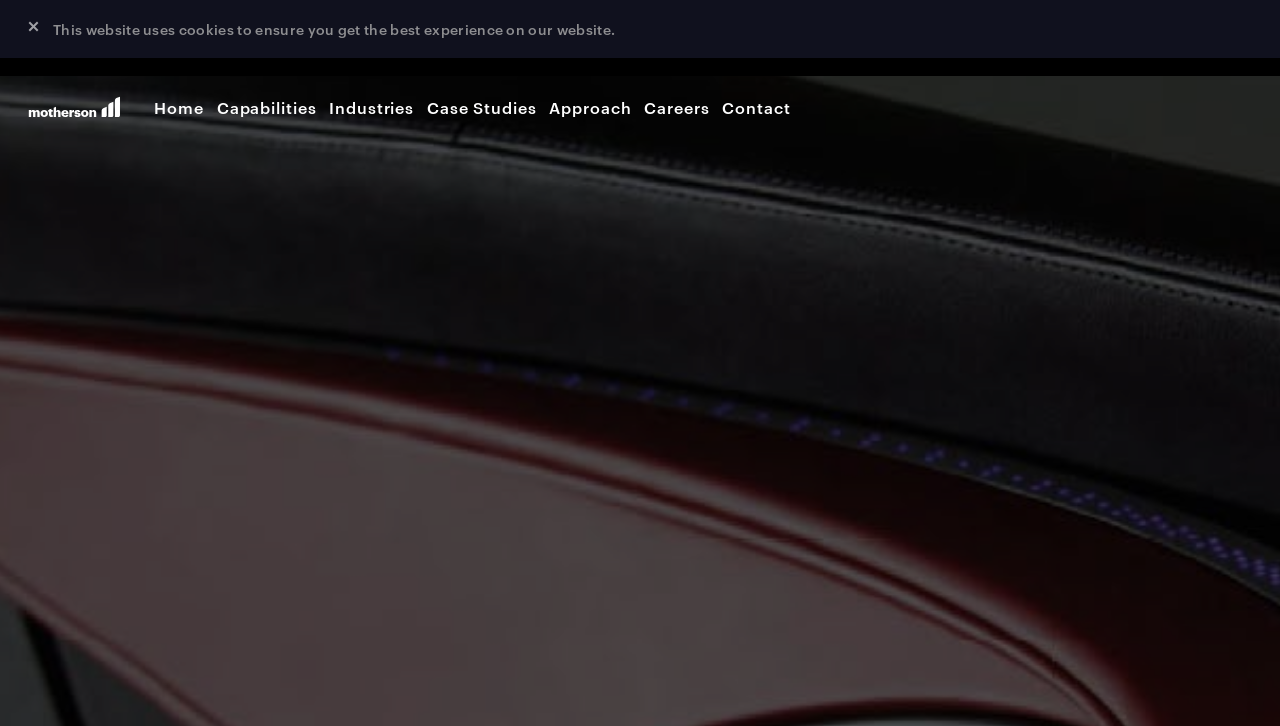Locate the bounding box coordinates of the region to be clicked to comply with the following instruction: "go to Home page". The coordinates must be four float numbers between 0 and 1, in the form [left, top, right, bottom].

[0.121, 0.132, 0.159, 0.164]